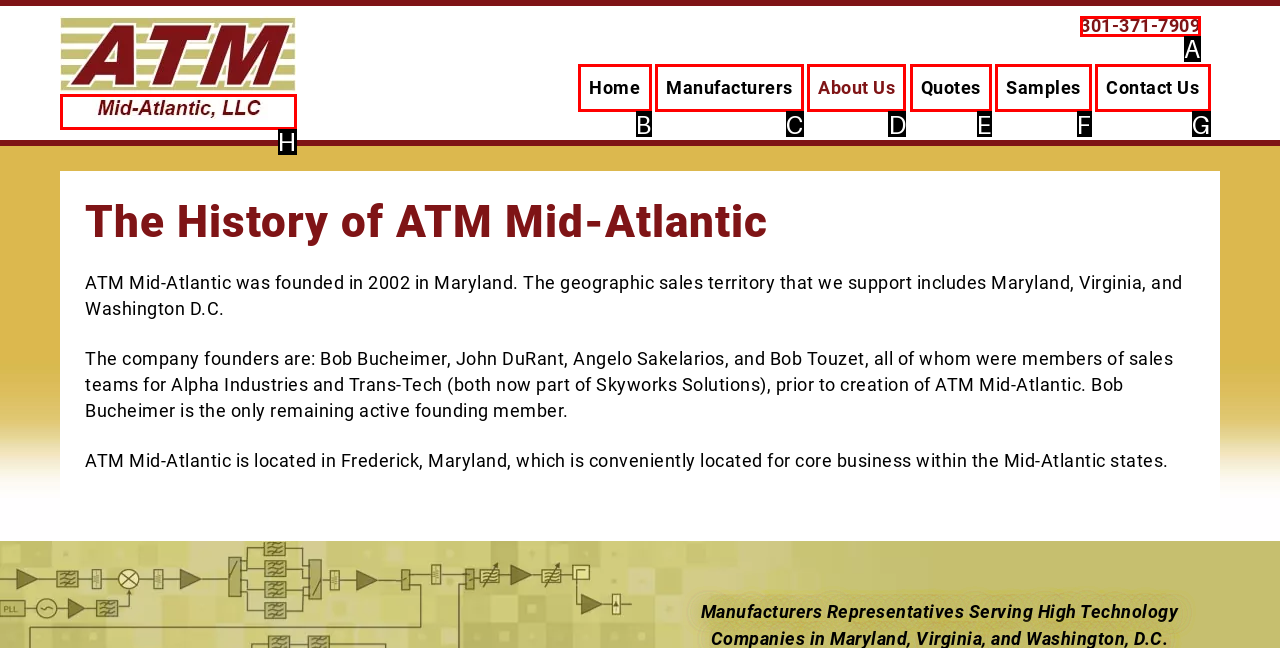From the provided options, pick the HTML element that matches the description: About Us. Respond with the letter corresponding to your choice.

D